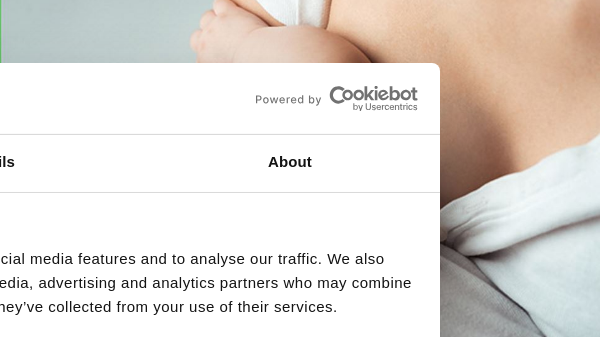Explain the image in a detailed and thorough manner.

The image depicts a tender moment of a baby breastfeeding, capturing the intimate bond between a mother and her child. In the foreground, the soft contours of the baby’s face and the delicate grip while feeding are highlighted, emphasizing the nurturing aspect of breastfeeding. The background is tastefully blurred, focusing attention on the infant's peaceful expression. This image illustrates themes of motherhood, care, and the importance of nutrition during the breastfeeding stage. The accompanying elements suggest a context of health and wellness, tying into discussions on the nutritional needs of breastfeeding mothers and the caloric requirements for both the mother and baby.